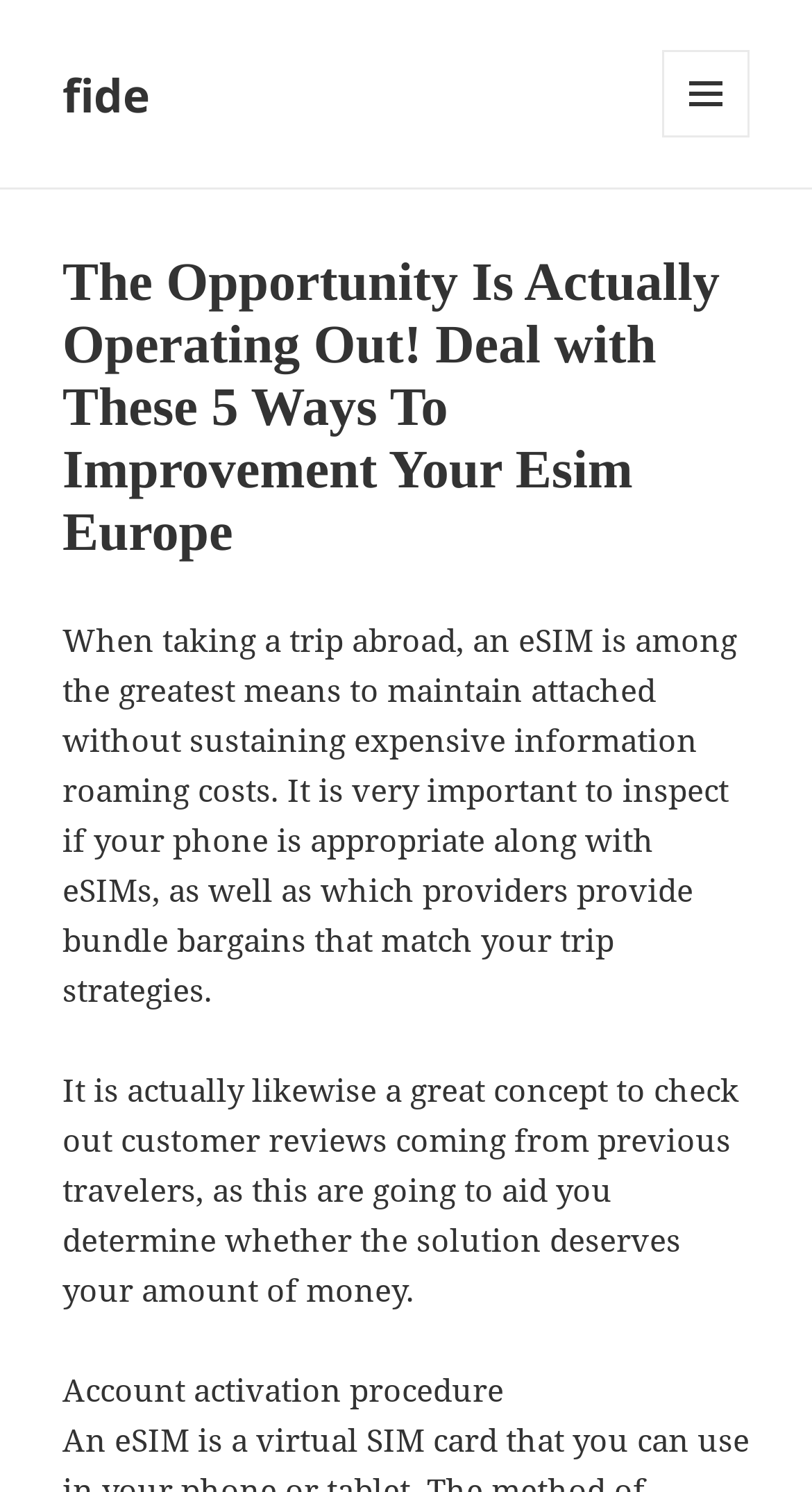Extract the text of the main heading from the webpage.

The Opportunity Is Actually Operating Out! Deal with These 5 Ways To Improvement Your Esim Europe